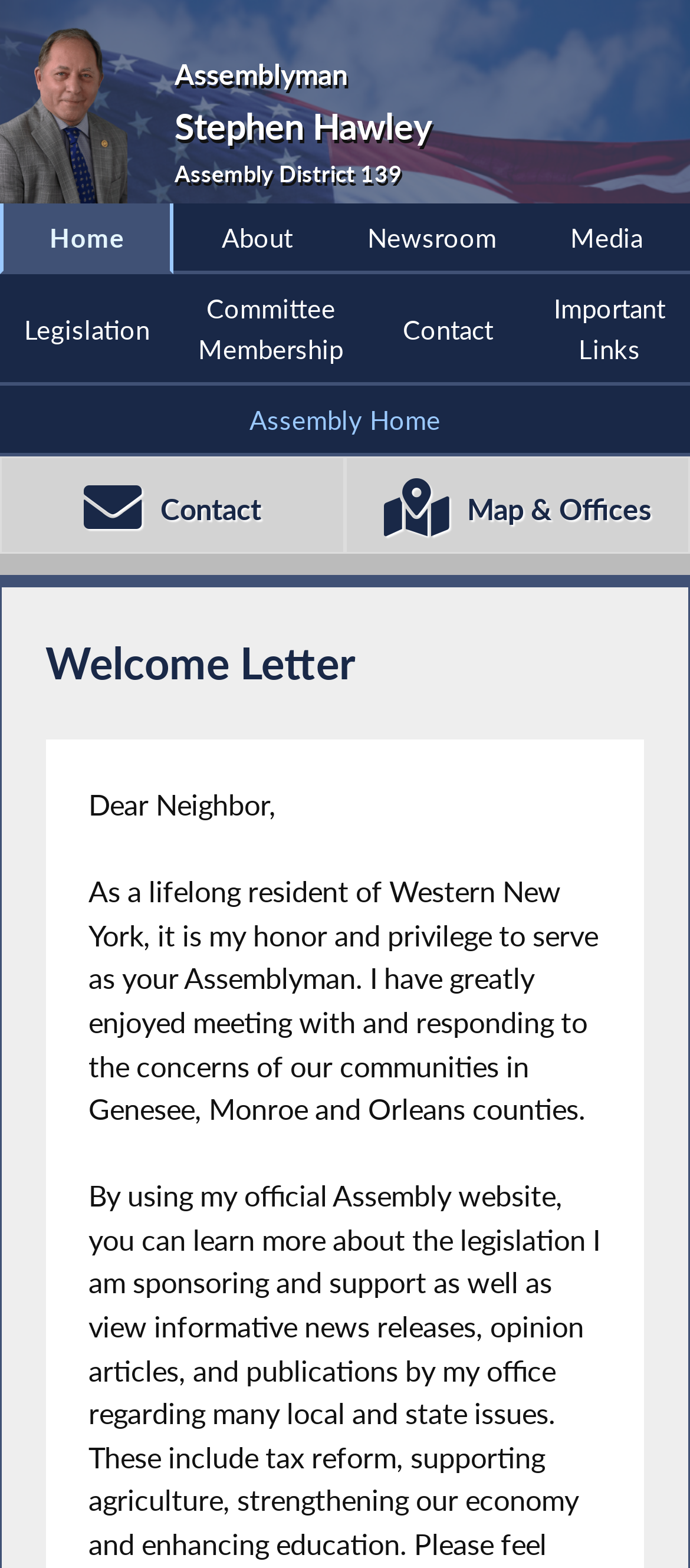Given the element description Home, predict the bounding box coordinates for the UI element in the webpage screenshot. The format should be (top-left x, top-left y, bottom-right x, bottom-right y), and the values should be between 0 and 1.

[0.005, 0.13, 0.247, 0.173]